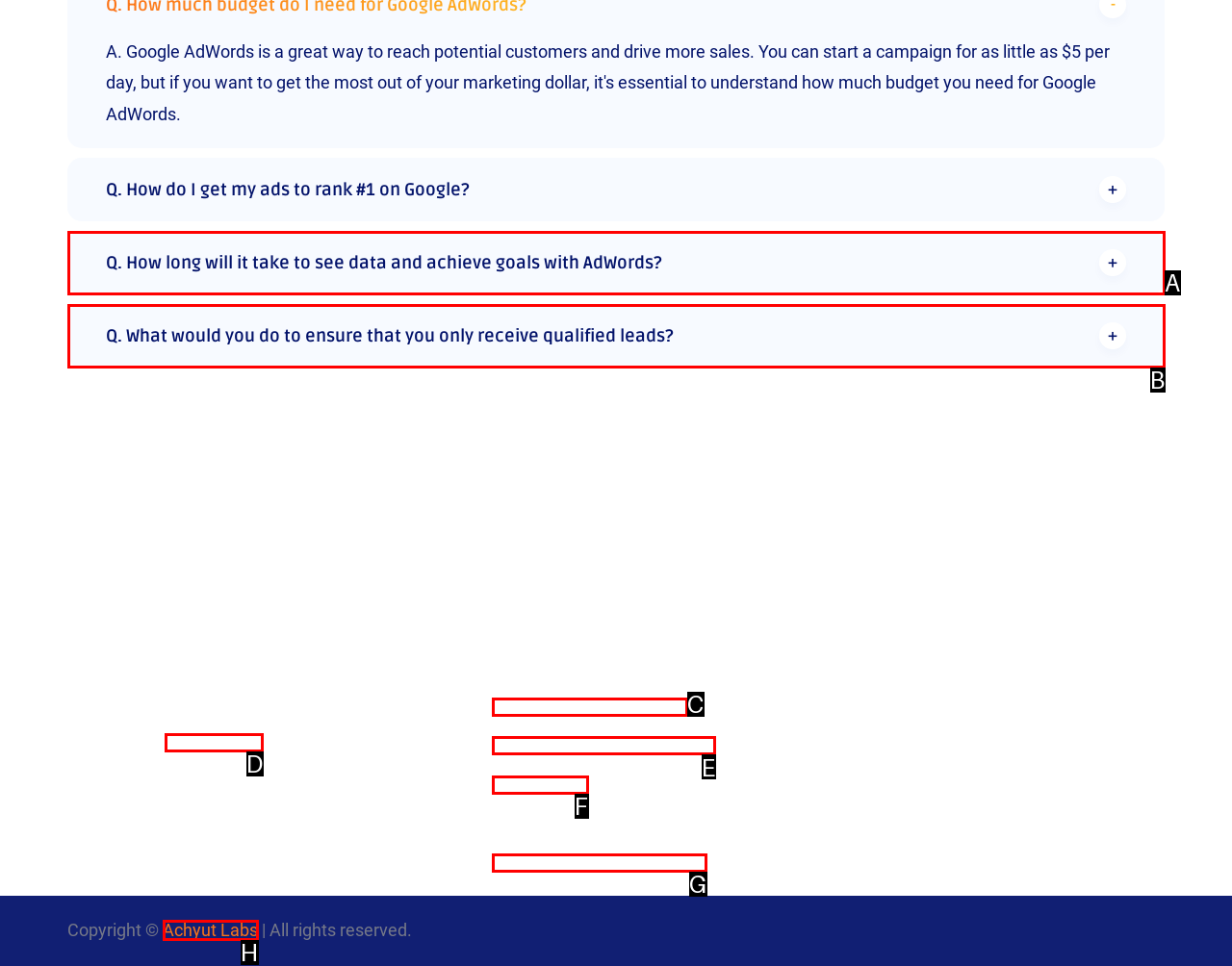Identify the option that corresponds to the description: Social Media Marketing. Provide only the letter of the option directly.

C